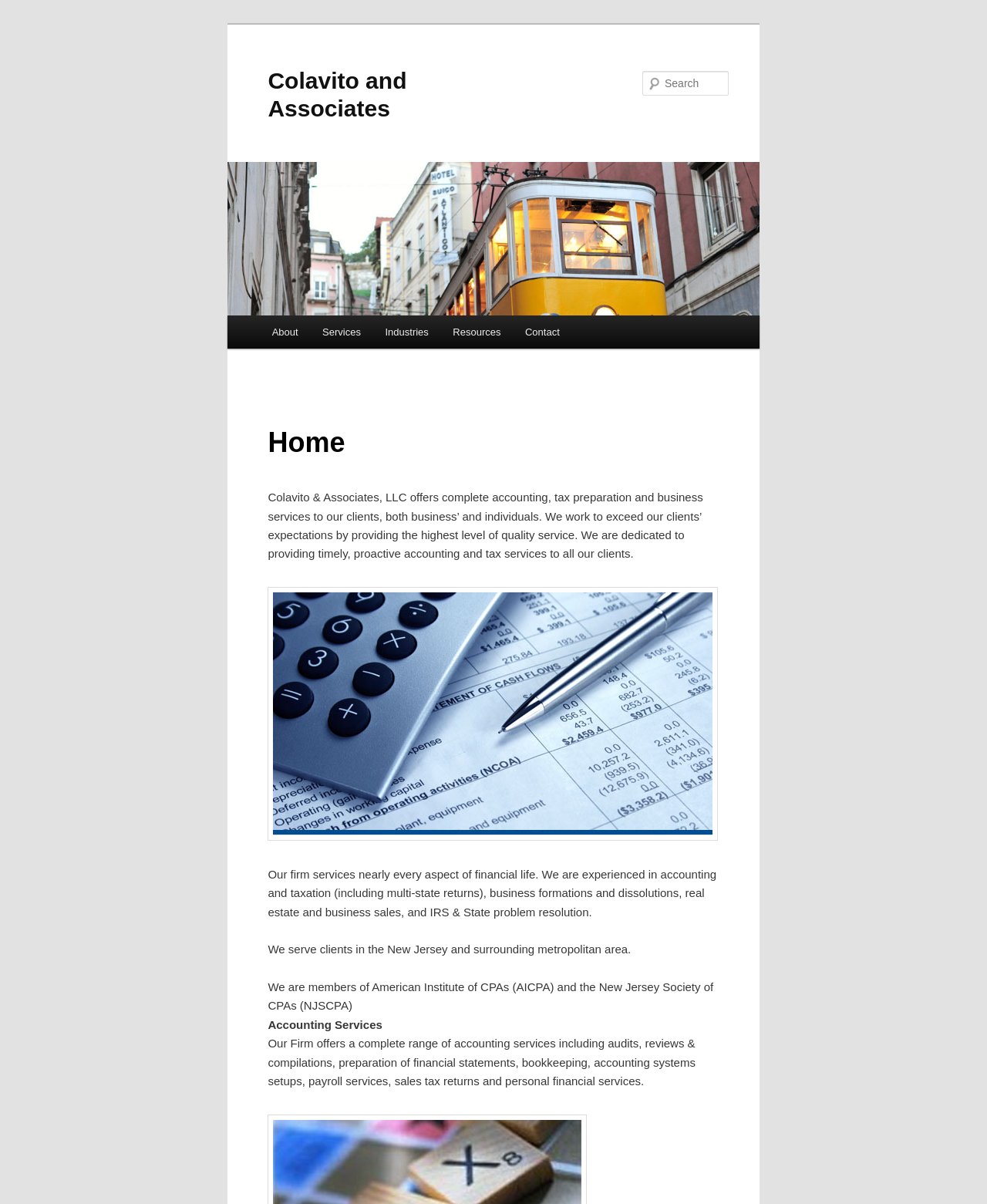What is the name of the company?
Please answer the question as detailed as possible based on the image.

The name of the company can be found in the heading element with bounding box coordinates [0.271, 0.02, 0.518, 0.102] and also in the link element with bounding box coordinates [0.271, 0.056, 0.412, 0.1].